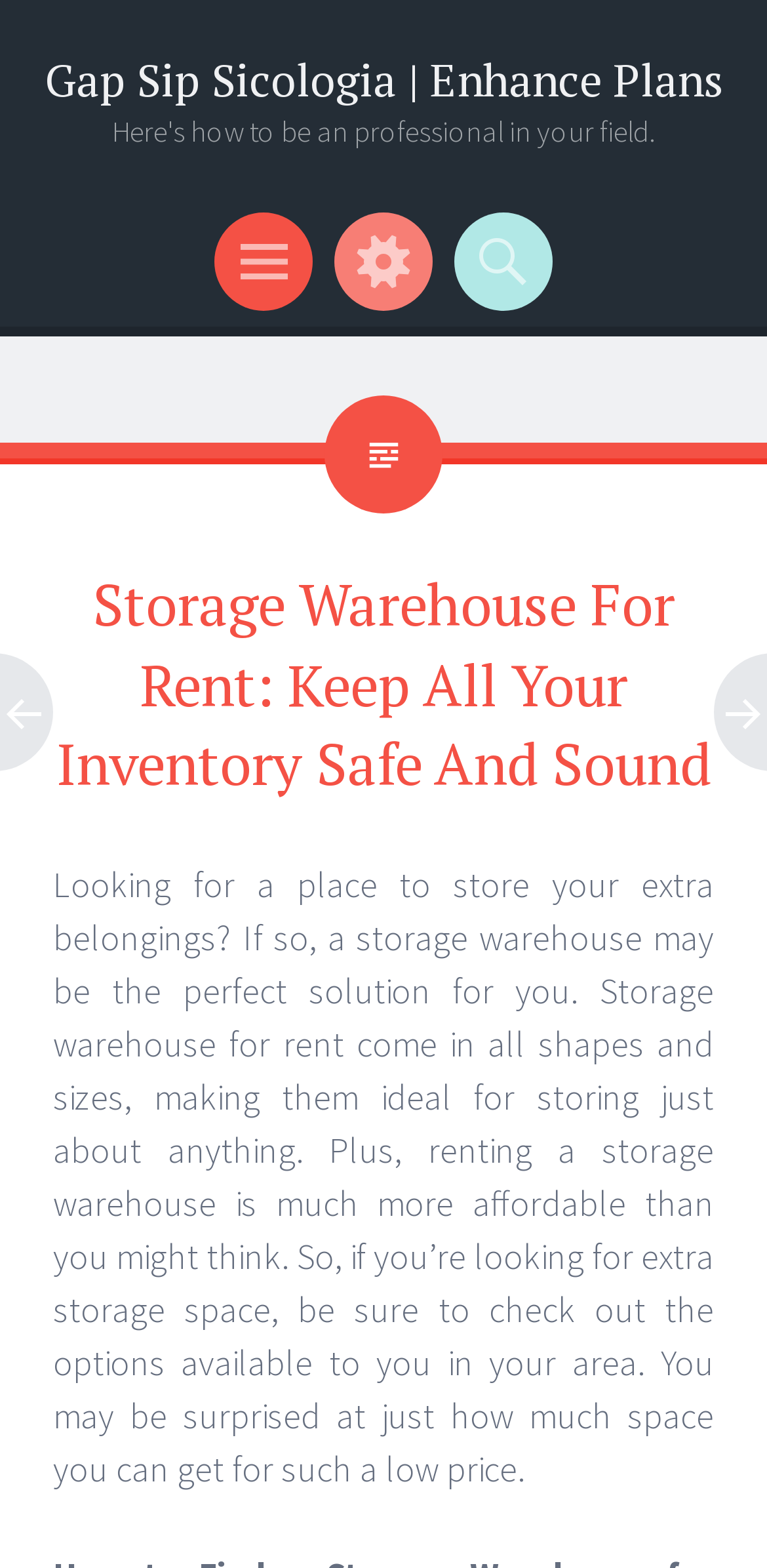What is the location of the search bar?
Can you offer a detailed and complete answer to this question?

By analyzing the bounding box coordinates, I can determine the location of the search bar. The search bar has a bounding box of [0.583, 0.135, 0.729, 0.198], which indicates that it is located in the top right corner of the webpage.